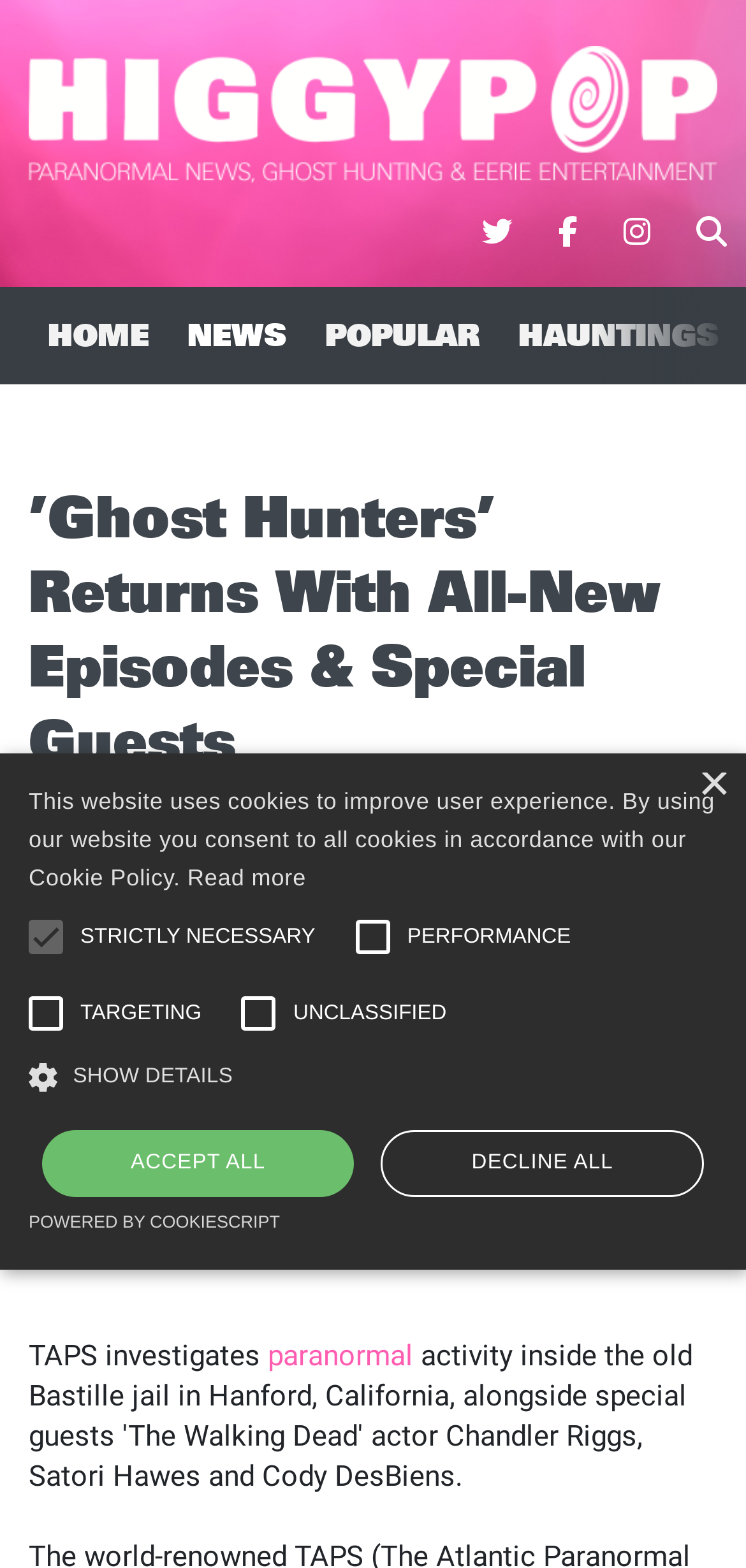Point out the bounding box coordinates of the section to click in order to follow this instruction: "explore hauntings".

[0.669, 0.183, 0.99, 0.245]